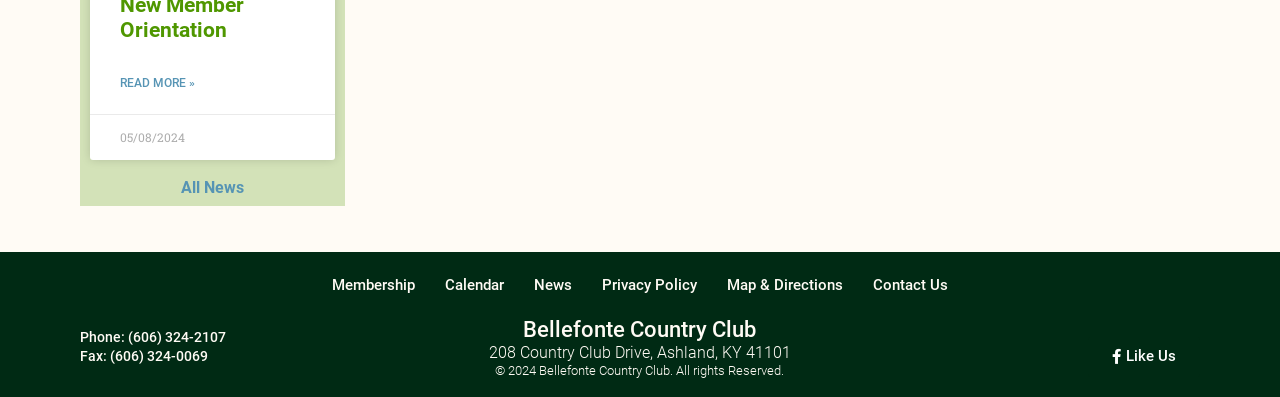Could you indicate the bounding box coordinates of the region to click in order to complete this instruction: "Read more about New Member Orientation".

[0.094, 0.185, 0.152, 0.236]